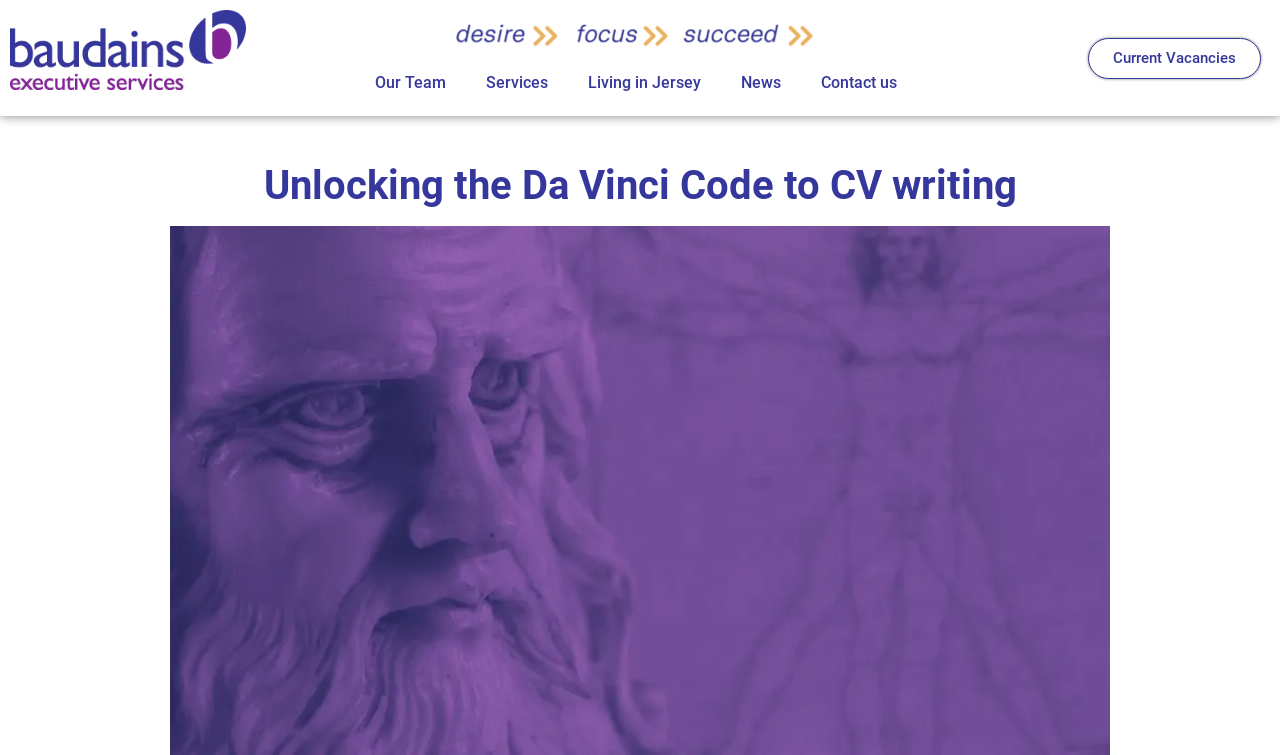Could you please study the image and provide a detailed answer to the question:
What is the main topic of the webpage?

I looked at the heading element's text, which is 'Unlocking the Da Vinci Code to CV writing'. The main topic of the webpage is likely to be 'CV writing', which is the part that comes after 'to'.